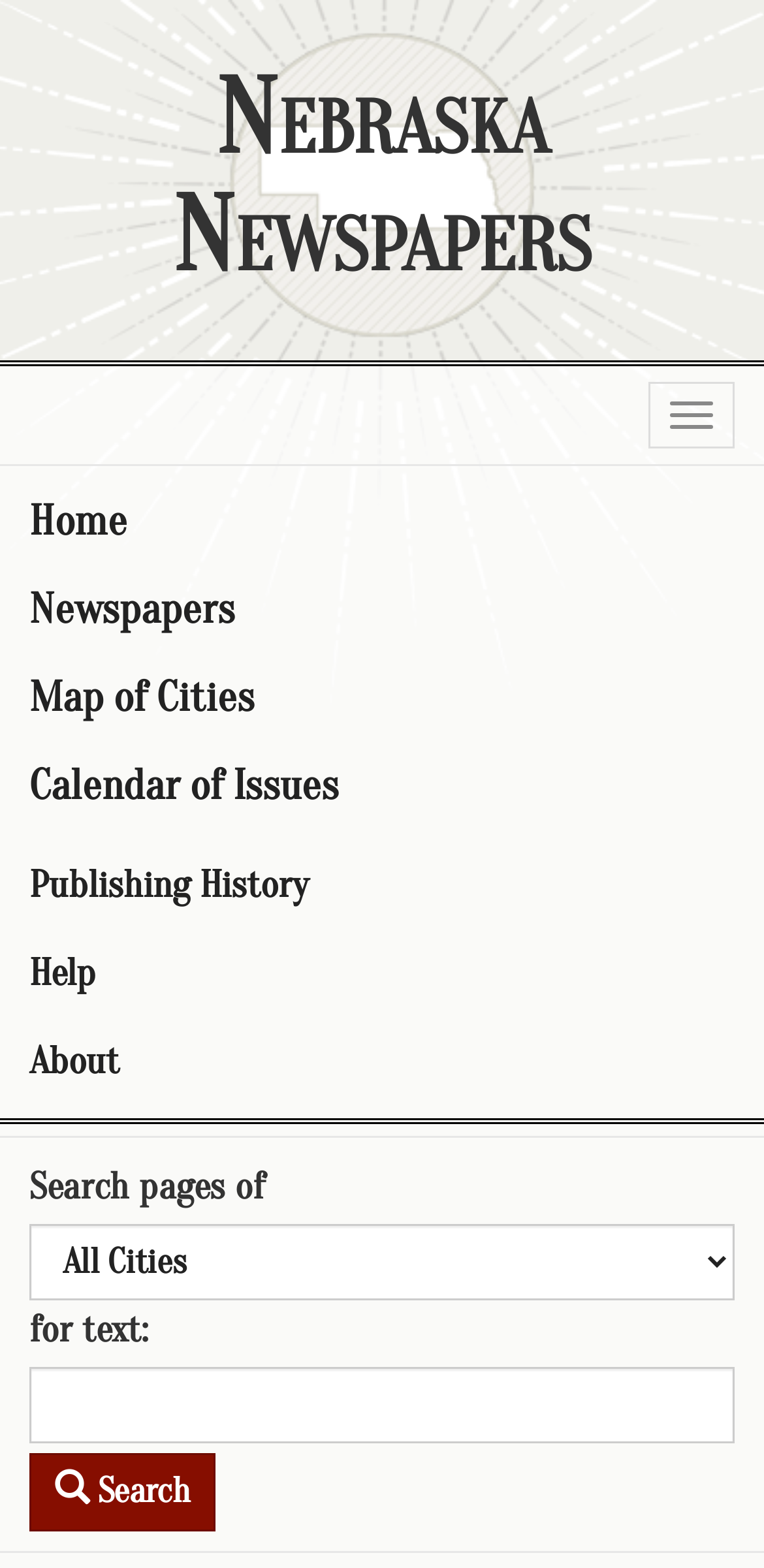Determine the bounding box coordinates of the element's region needed to click to follow the instruction: "Select an option from the 'Search pages of' combobox". Provide these coordinates as four float numbers between 0 and 1, formatted as [left, top, right, bottom].

[0.038, 0.781, 0.962, 0.829]